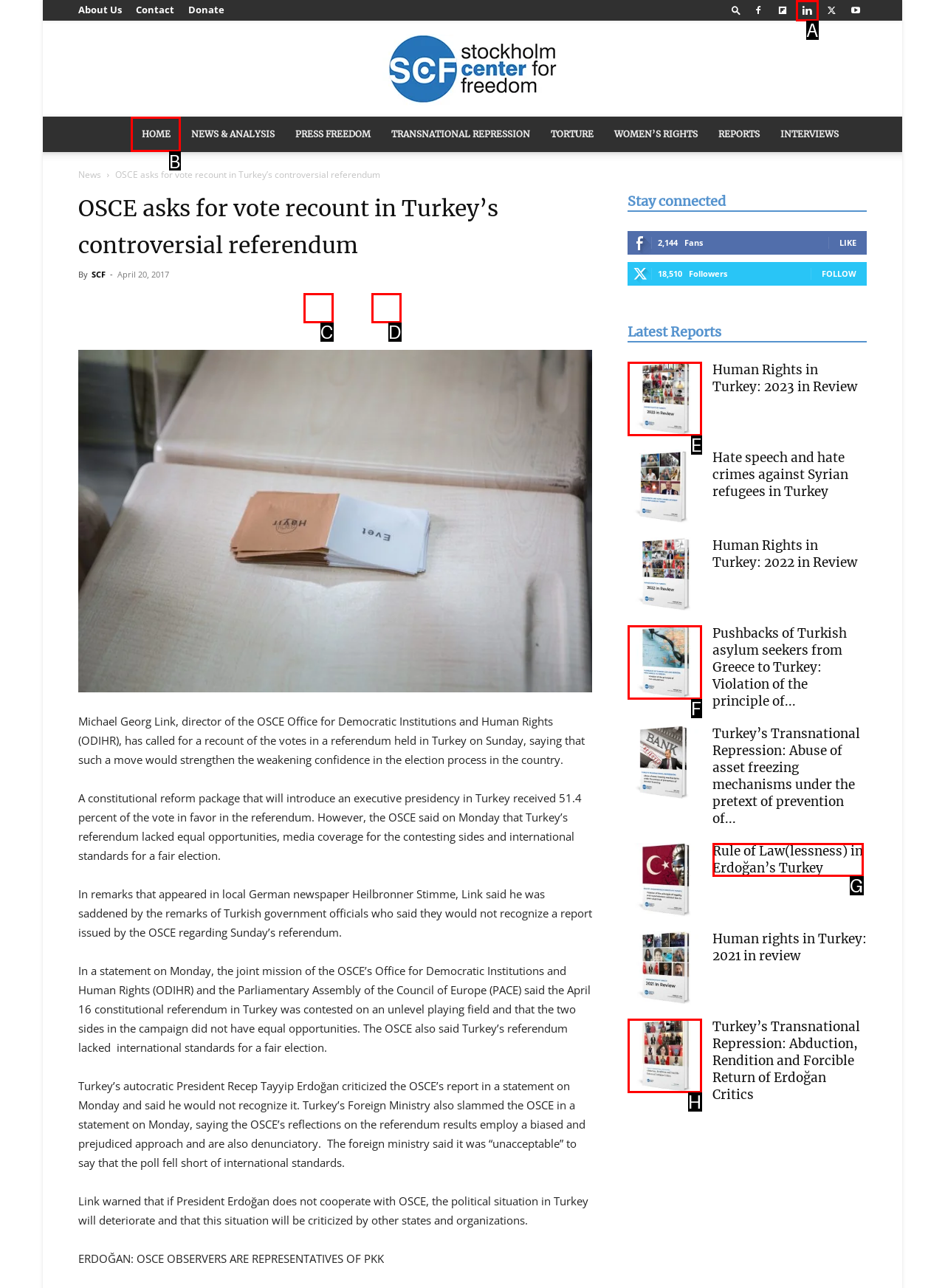Tell me which one HTML element I should click to complete the following task: Go to the 'HOME' page Answer with the option's letter from the given choices directly.

B